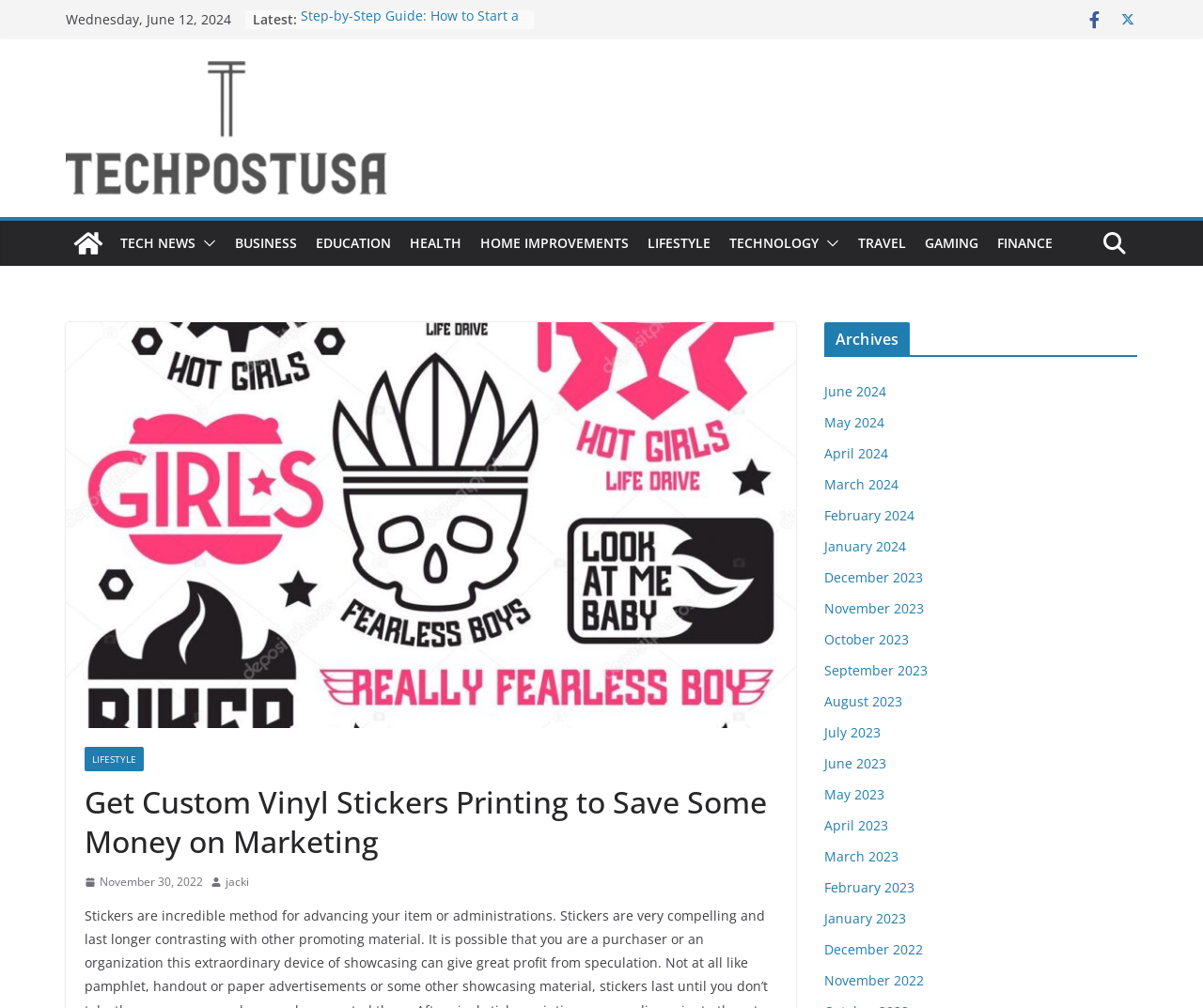Provide a one-word or short-phrase answer to the question:
How many social media links are at the top right corner of the webpage?

2